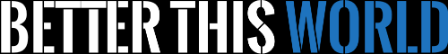Describe the scene in the image with detailed observations.

The image showcases the logo of "Better This World," a website dedicated to providing insights and guidance on various topics, including motivation, success, personal finance, and more. The logo features bold text that emphasizes the message of improvement and aspiration, with "BETTER THIS" in black and "WORLD" in a vibrant blue, visually representing a commitment to enhancing lives and cultivating knowledge. This dynamic design reflects the site's mission to inspire and empower individuals through valuable content and resources.